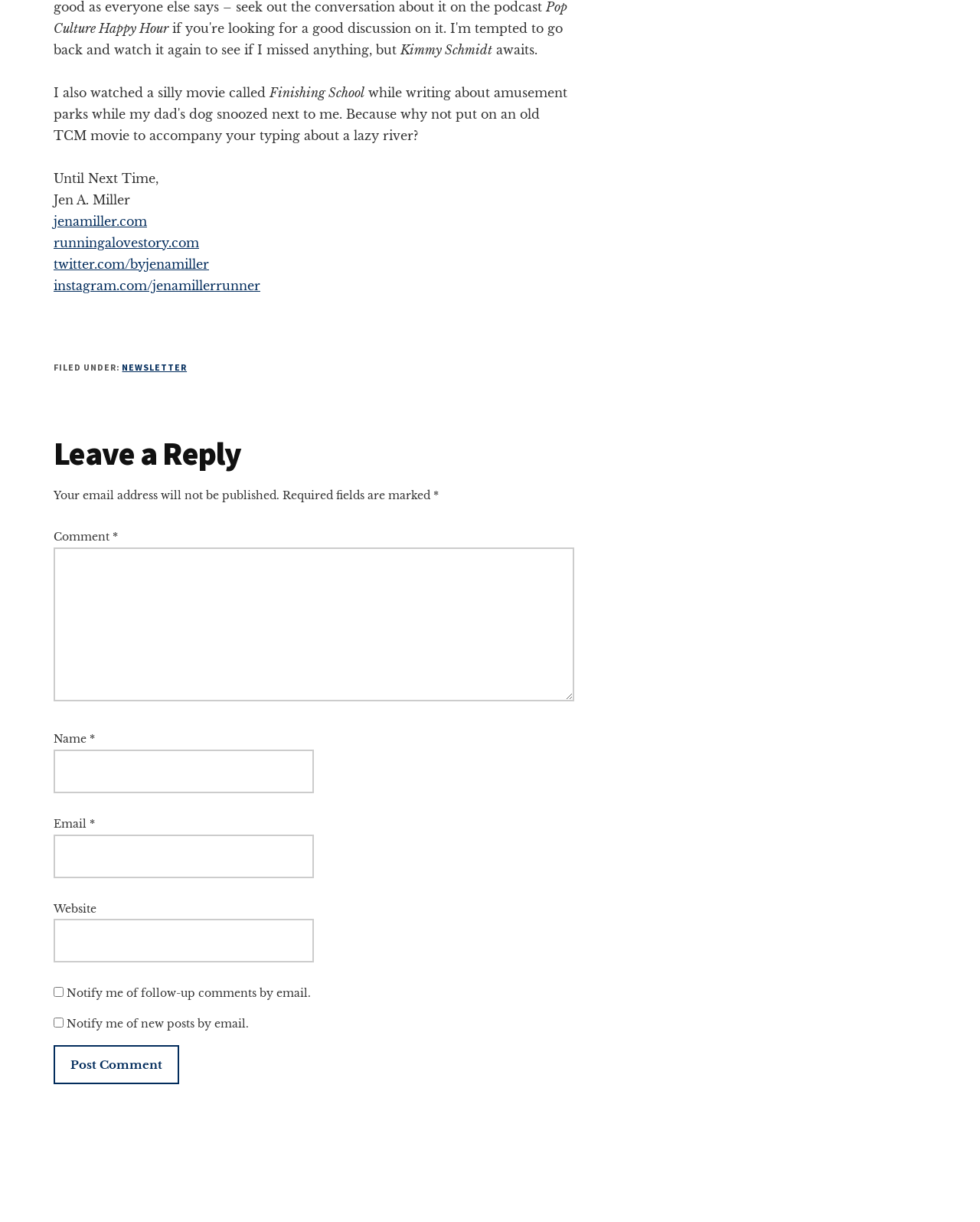Identify the bounding box coordinates of the section to be clicked to complete the task described by the following instruction: "Enter your name in the required field". The coordinates should be four float numbers between 0 and 1, formatted as [left, top, right, bottom].

[0.055, 0.614, 0.32, 0.649]